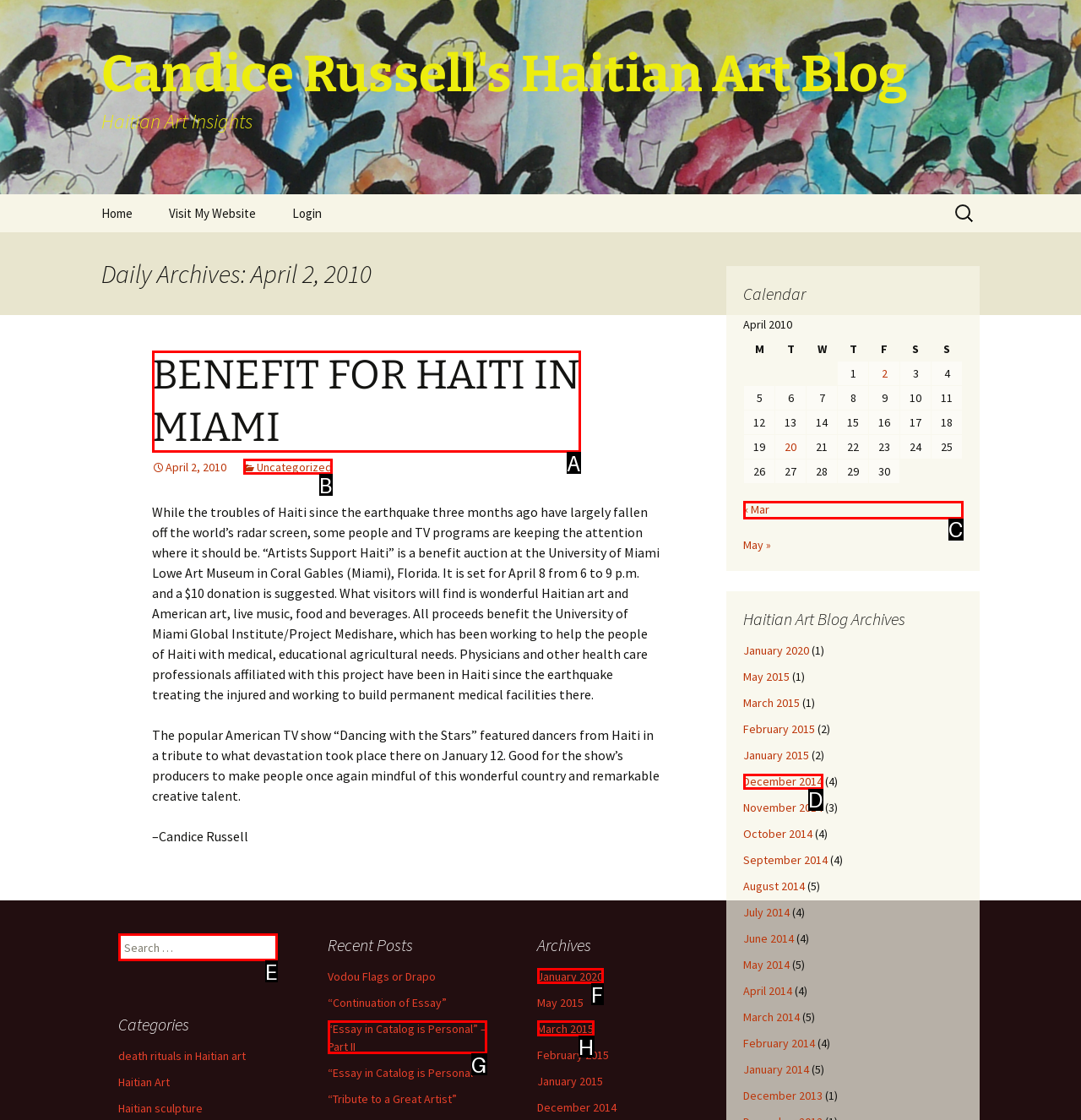Based on the choices marked in the screenshot, which letter represents the correct UI element to perform the task: Read the article 'BENEFIT FOR HAITI IN MIAMI'?

A